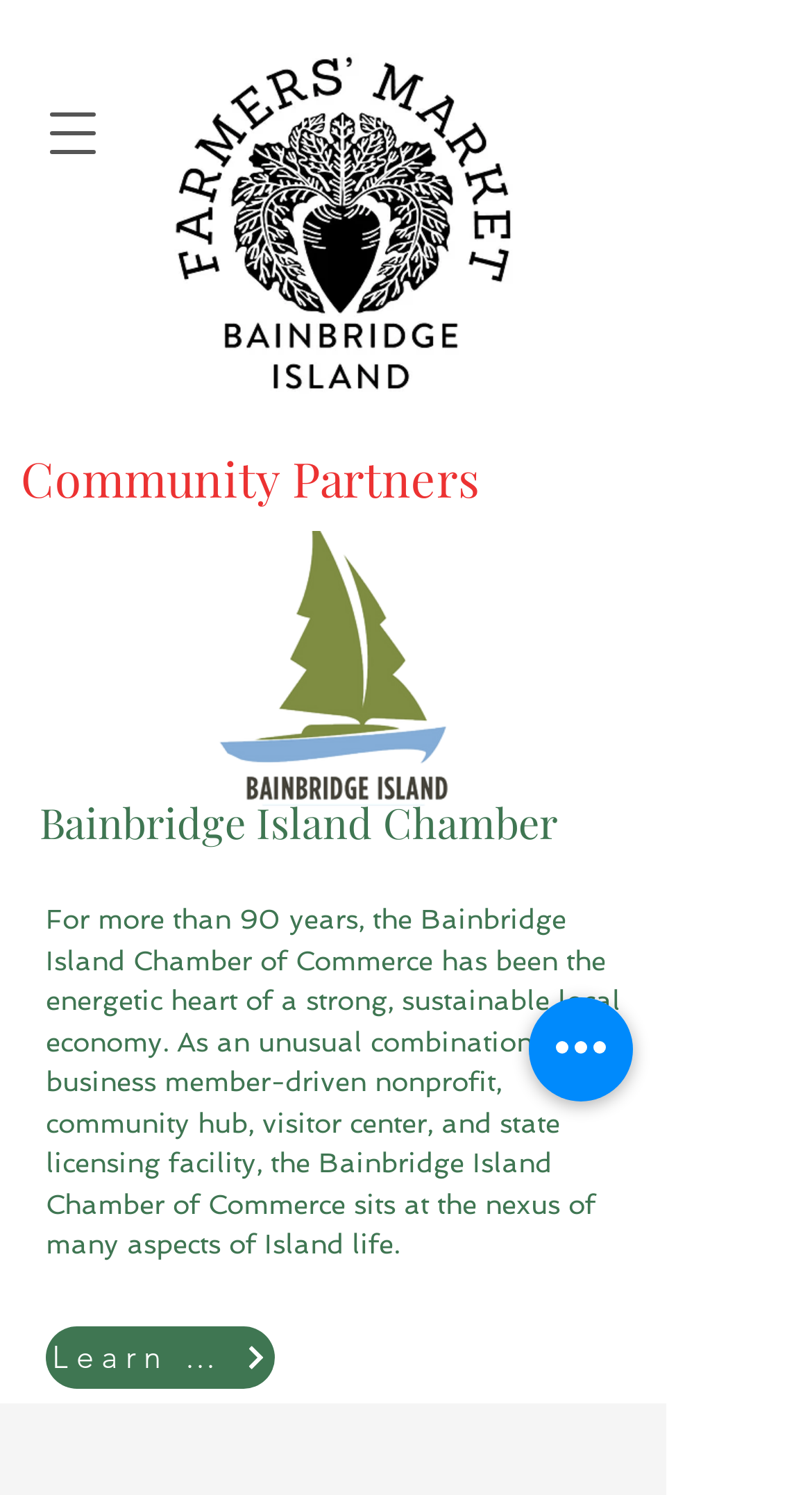From the webpage screenshot, predict the bounding box of the UI element that matches this description: "aria-label="Open navigation menu"".

[0.026, 0.054, 0.154, 0.124]